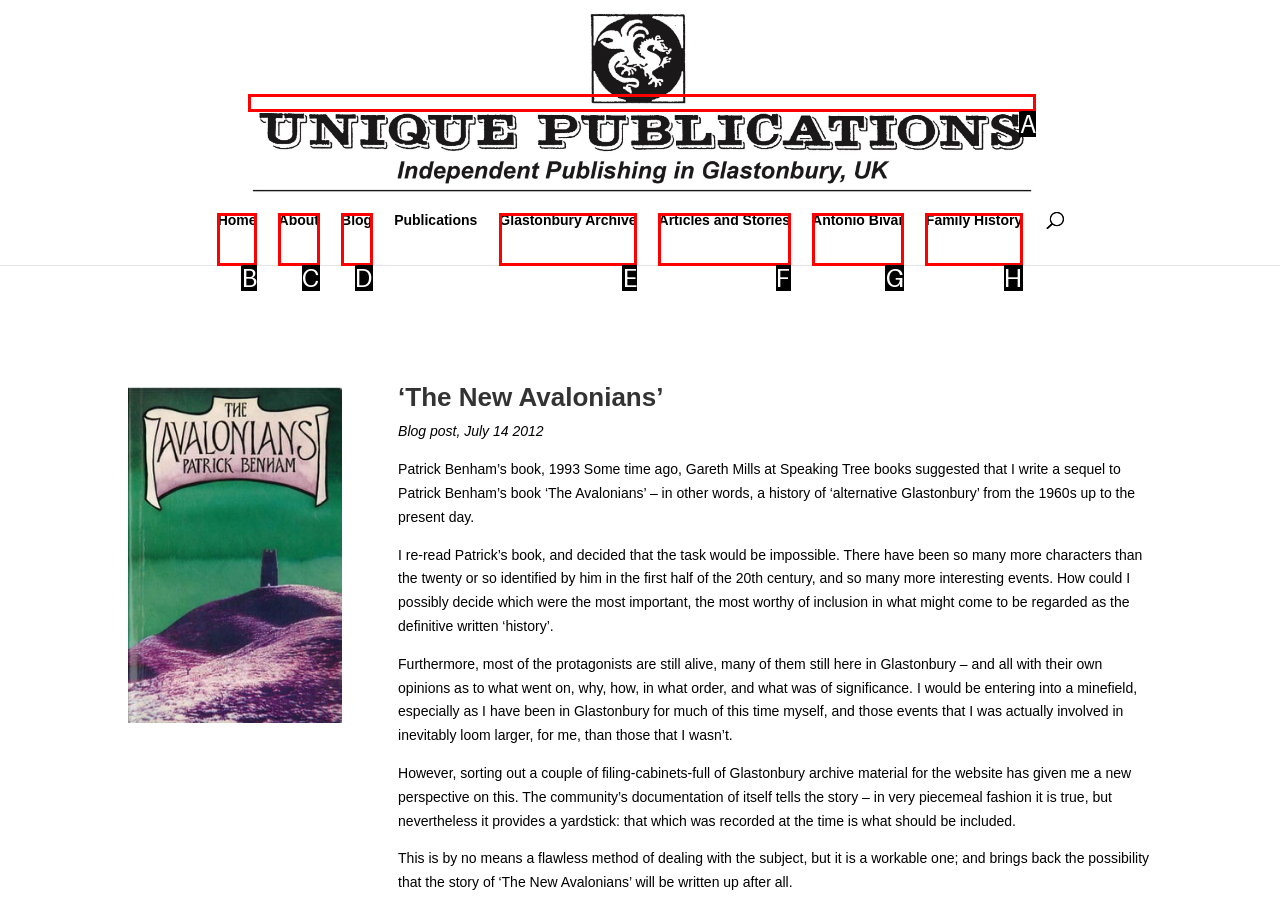What option should you select to complete this task: Click the 'Unique Publications' link? Indicate your answer by providing the letter only.

A